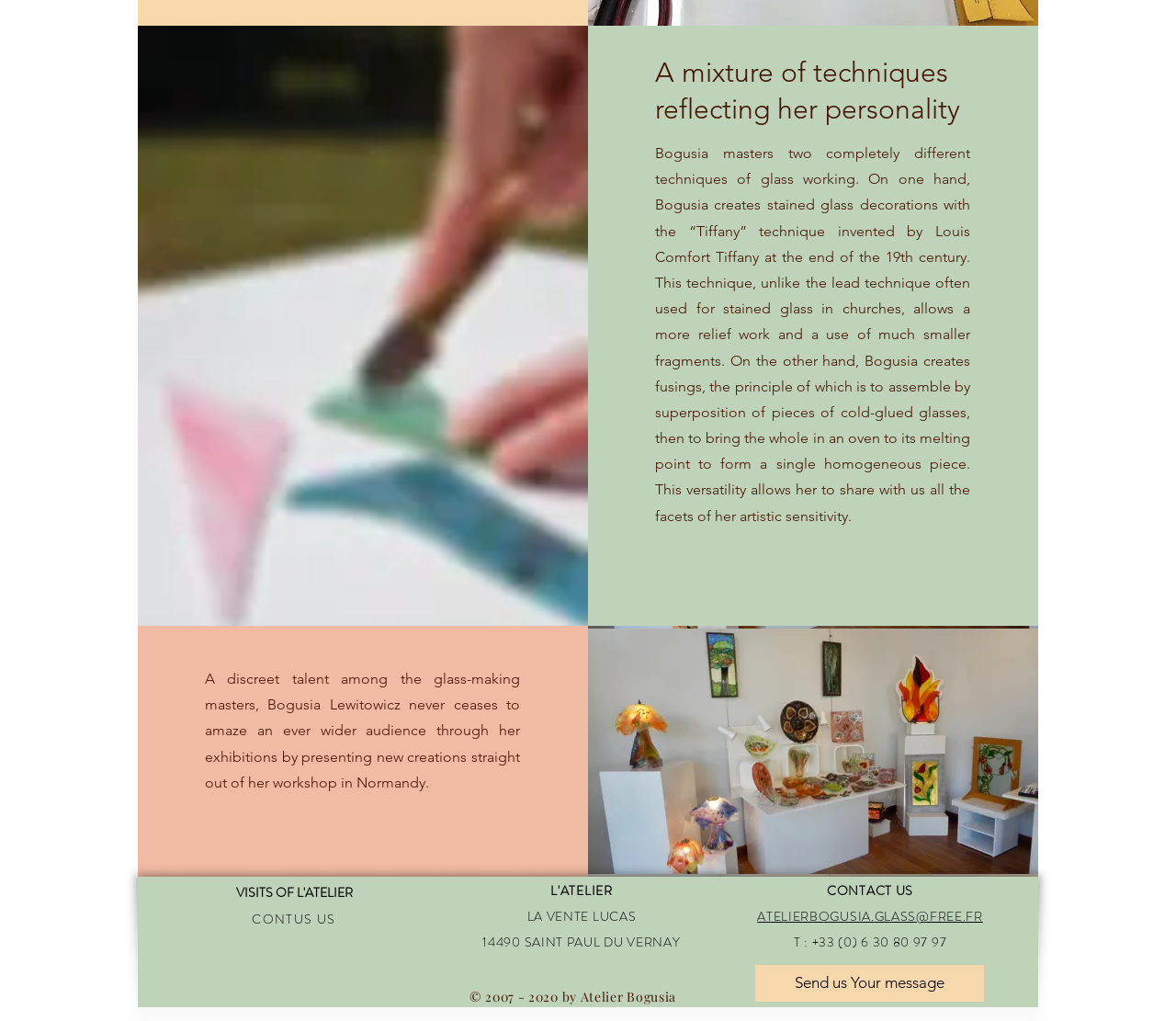What is the phone number to contact Bogusia?
Use the image to answer the question with a single word or phrase.

+33 (0) 6 30 80 97 97